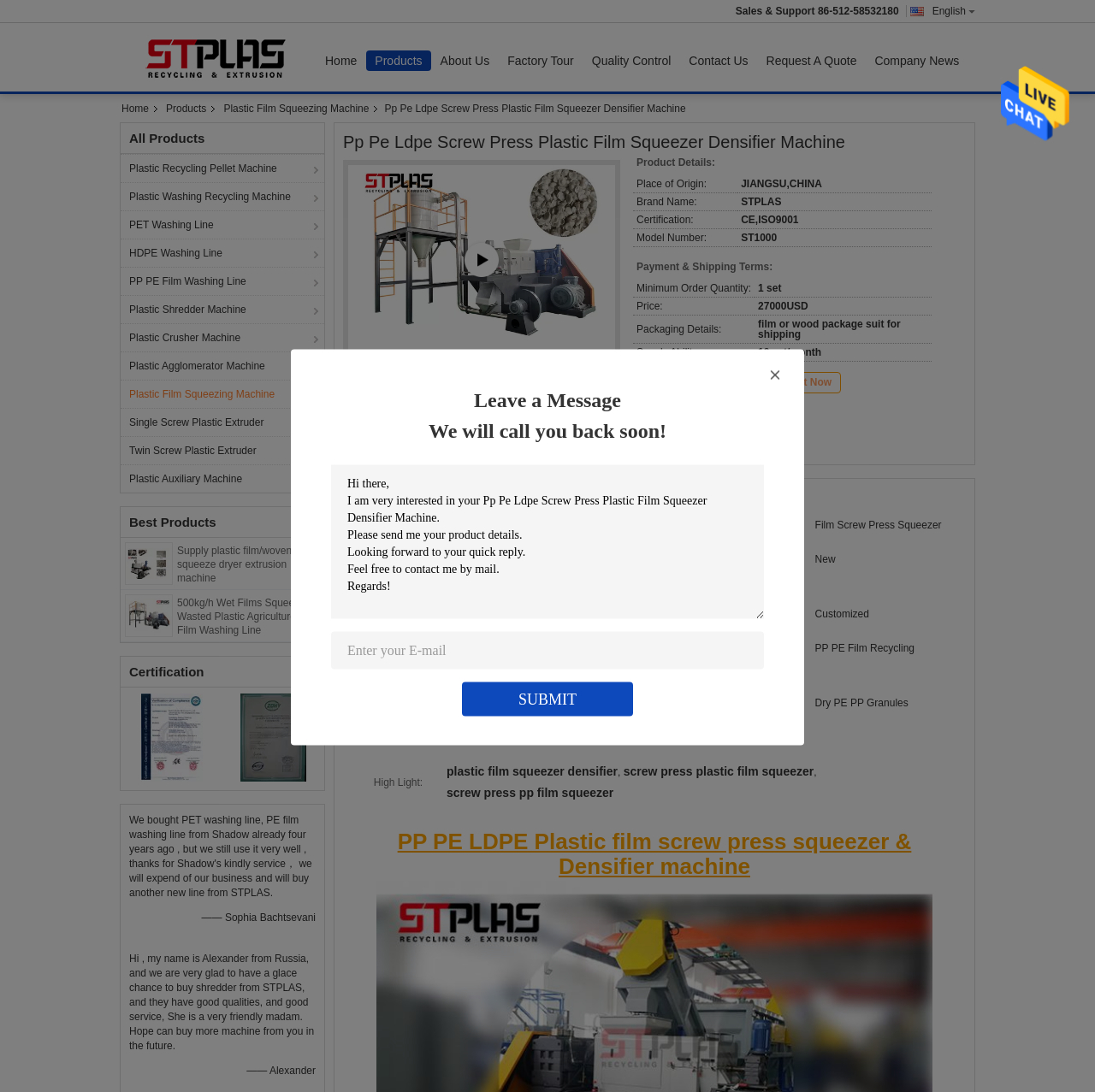Using the information in the image, give a detailed answer to the following question: What is the purpose of the 'Leave a Message' section?

I analyzed the 'Leave a Message' section on the webpage and found that it contains a text box and a submit button. This section is likely used to contact the manufacturer, as it allows users to enter their inquiry details and send a message to the manufacturer.